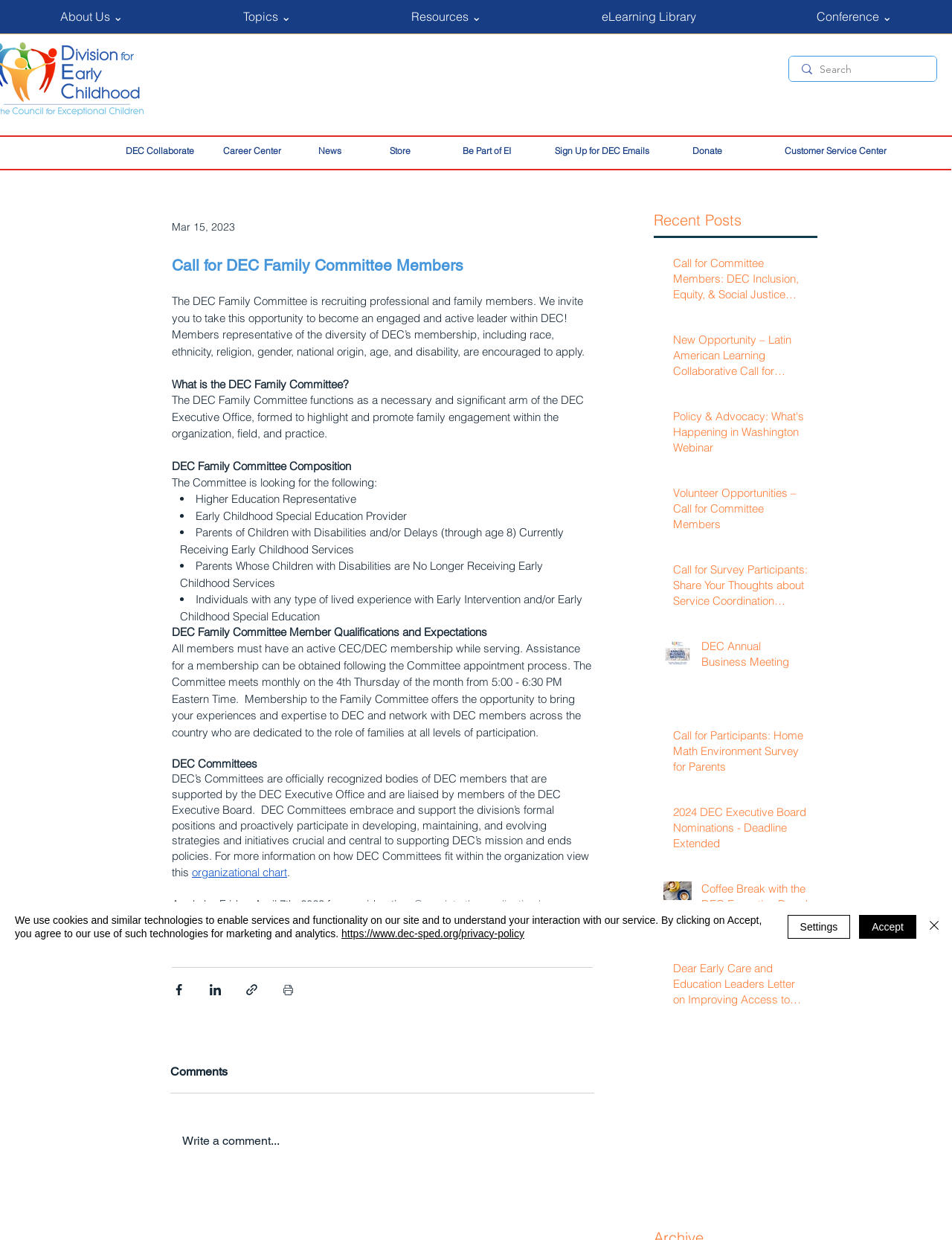Highlight the bounding box coordinates of the element that should be clicked to carry out the following instruction: "Learn more about the DEC Family Committee composition". The coordinates must be given as four float numbers ranging from 0 to 1, i.e., [left, top, right, bottom].

[0.18, 0.37, 0.369, 0.382]